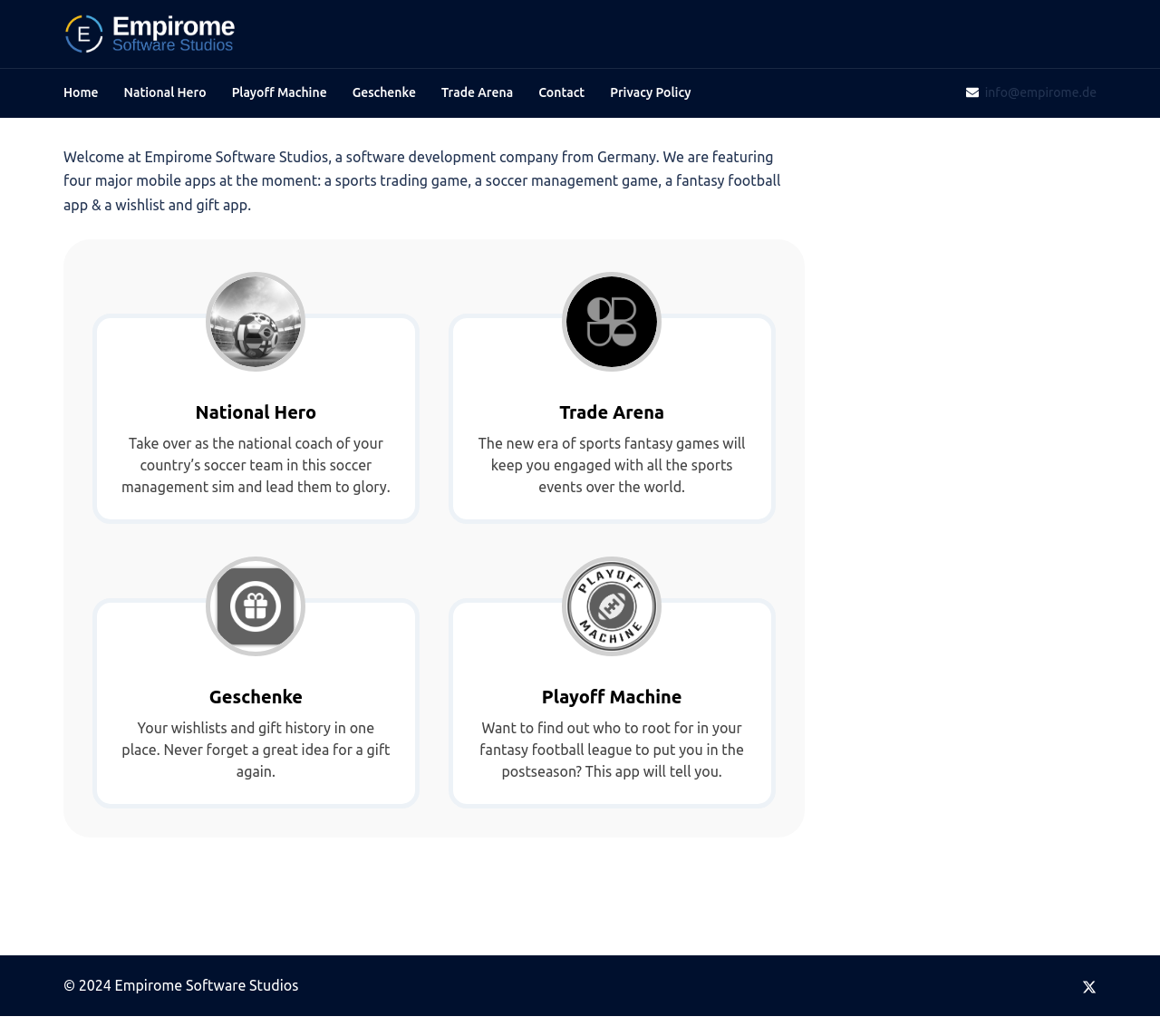Locate the bounding box coordinates of the clickable part needed for the task: "Contact Empirome Software Studios".

[0.464, 0.08, 0.504, 0.1]